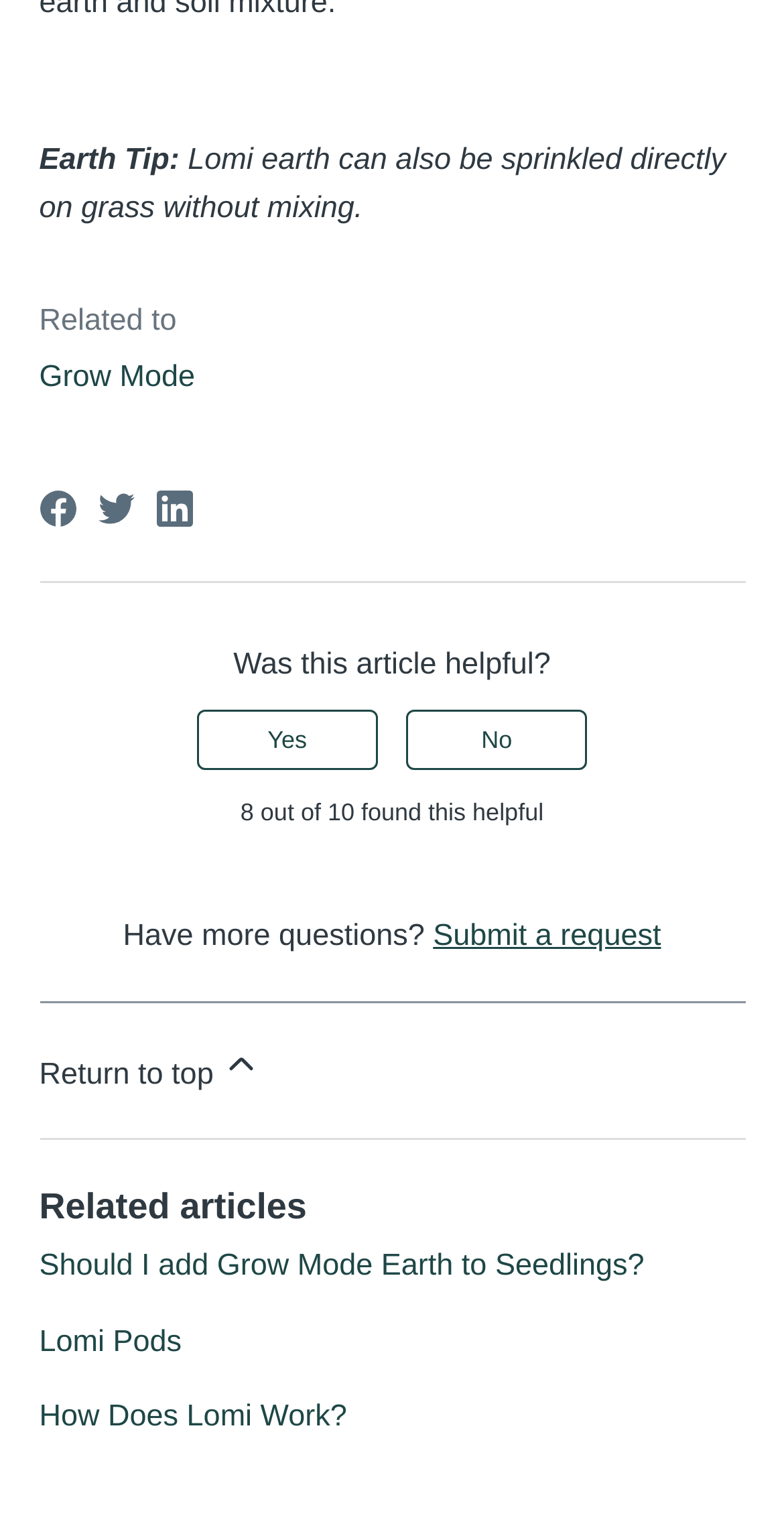What social media platforms are available for sharing the article?
From the image, provide a succinct answer in one word or a short phrase.

Facebook, Twitter, LinkedIn